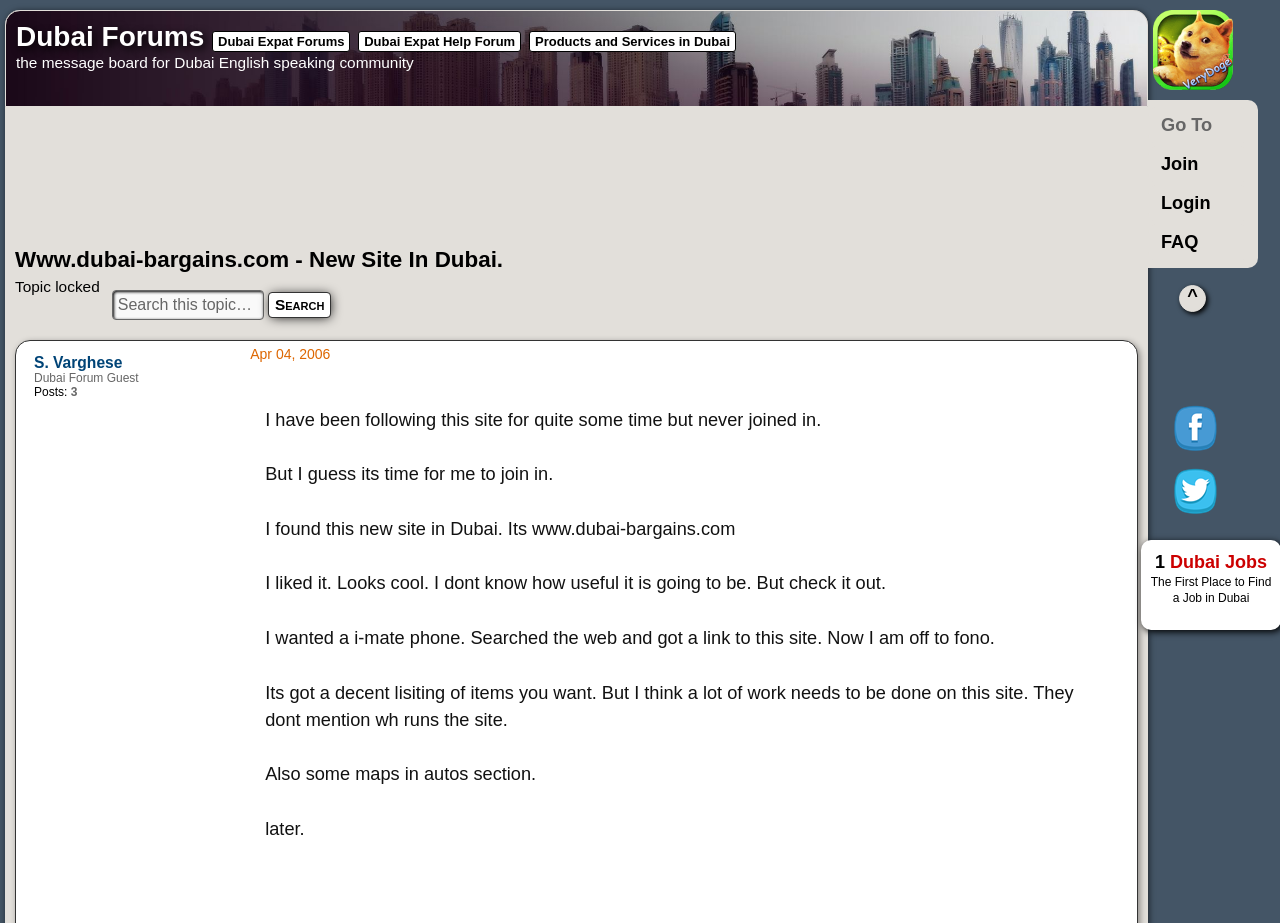Identify the bounding box coordinates of the area you need to click to perform the following instruction: "Search this topic".

[0.092, 0.32, 0.197, 0.339]